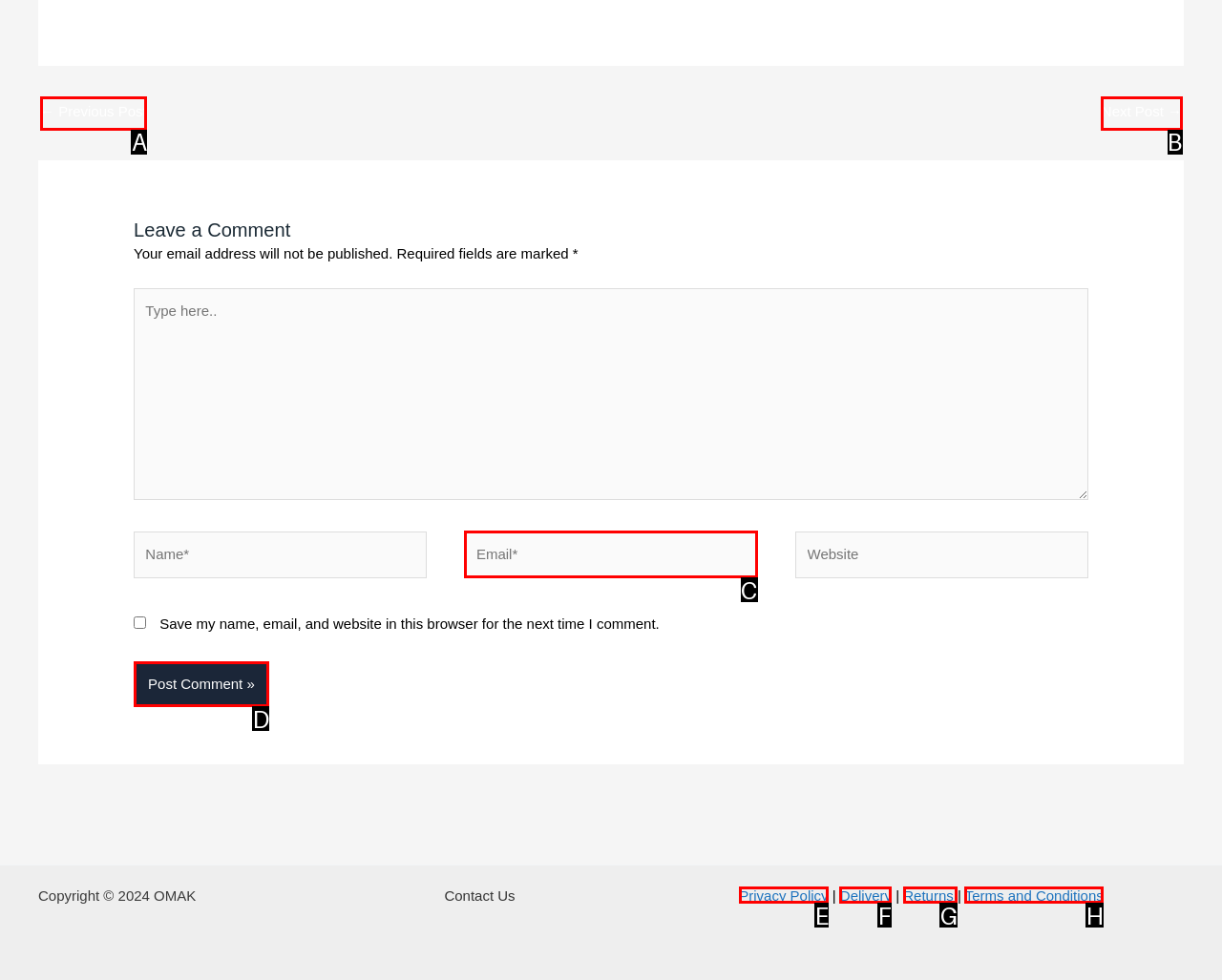Match the description to the correct option: Contact Us form
Provide the letter of the matching option directly.

None